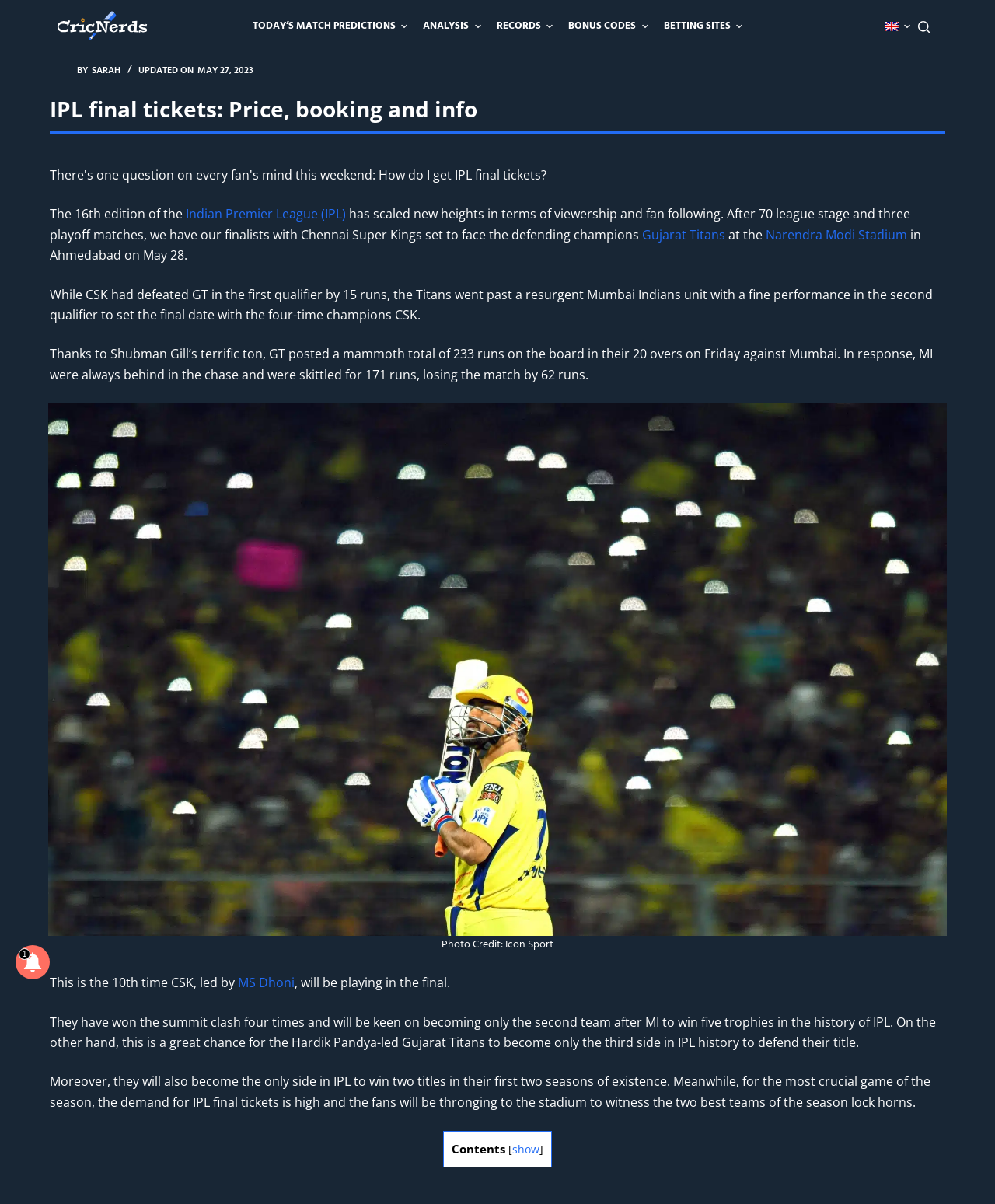What is the name of the Gujarat Titans' captain?
Based on the screenshot, provide your answer in one word or phrase.

Hardik Pandya